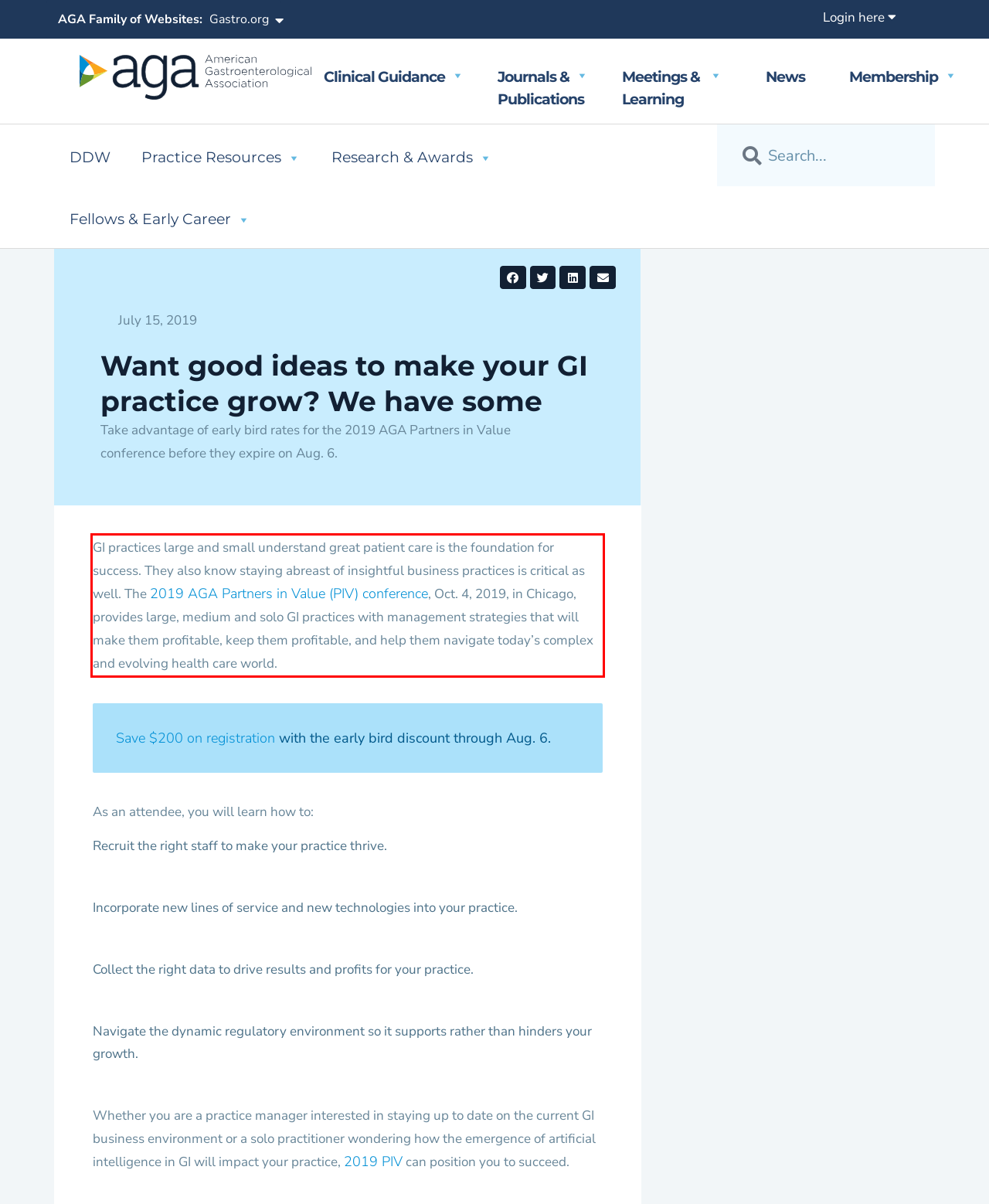Identify the text inside the red bounding box in the provided webpage screenshot and transcribe it.

GI practices large and small understand great patient care is the foundation for success. They also know staying abreast of insightful business practices is critical as well. The 2019 AGA Partners in Value (PIV) conference, Oct. 4, 2019, in Chicago, provides large, medium and solo GI practices with management strategies that will make them profitable, keep them profitable, and help them navigate today’s complex and evolving health care world.